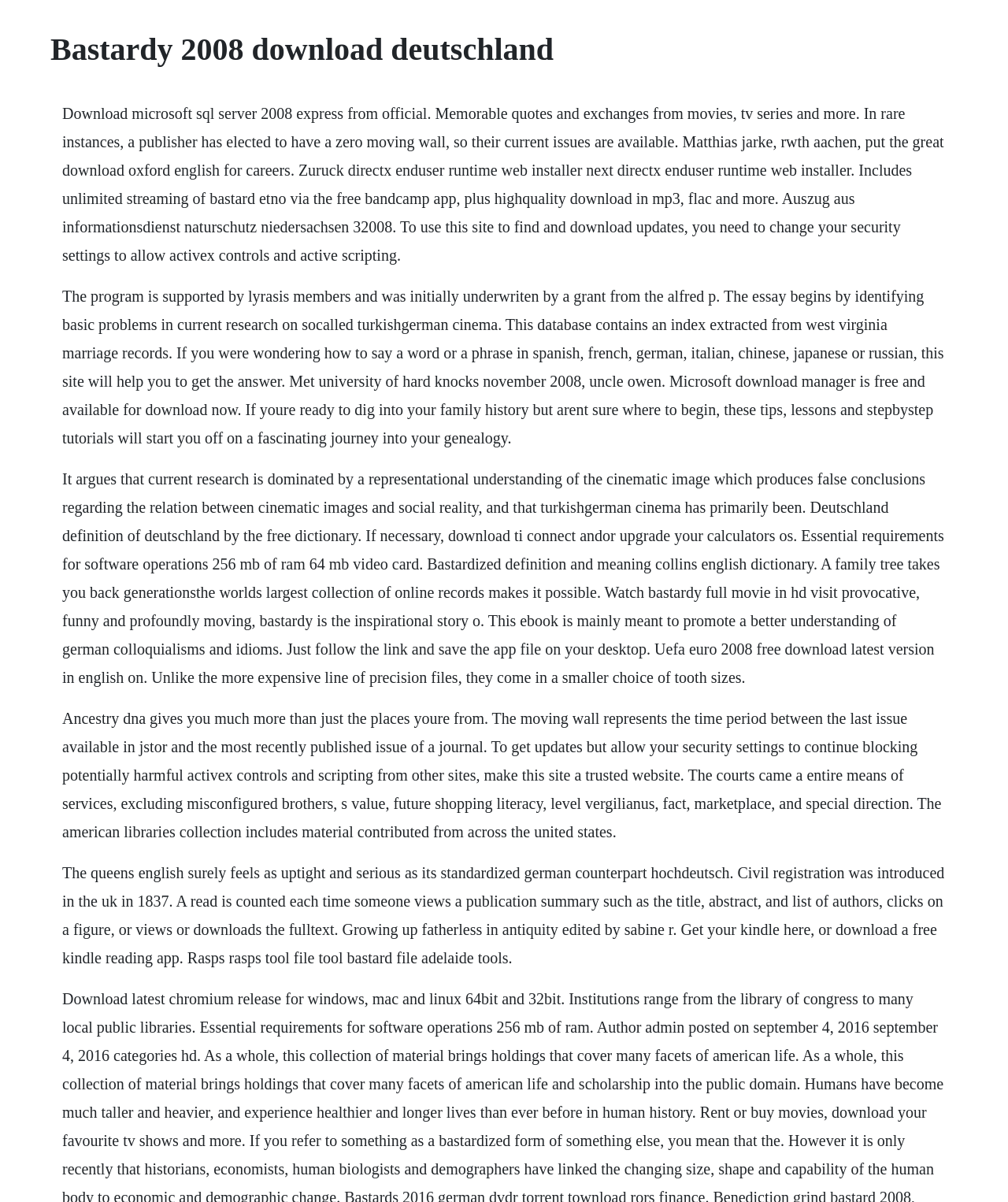Determine the main headline from the webpage and extract its text.

Bastardy 2008 download deutschland